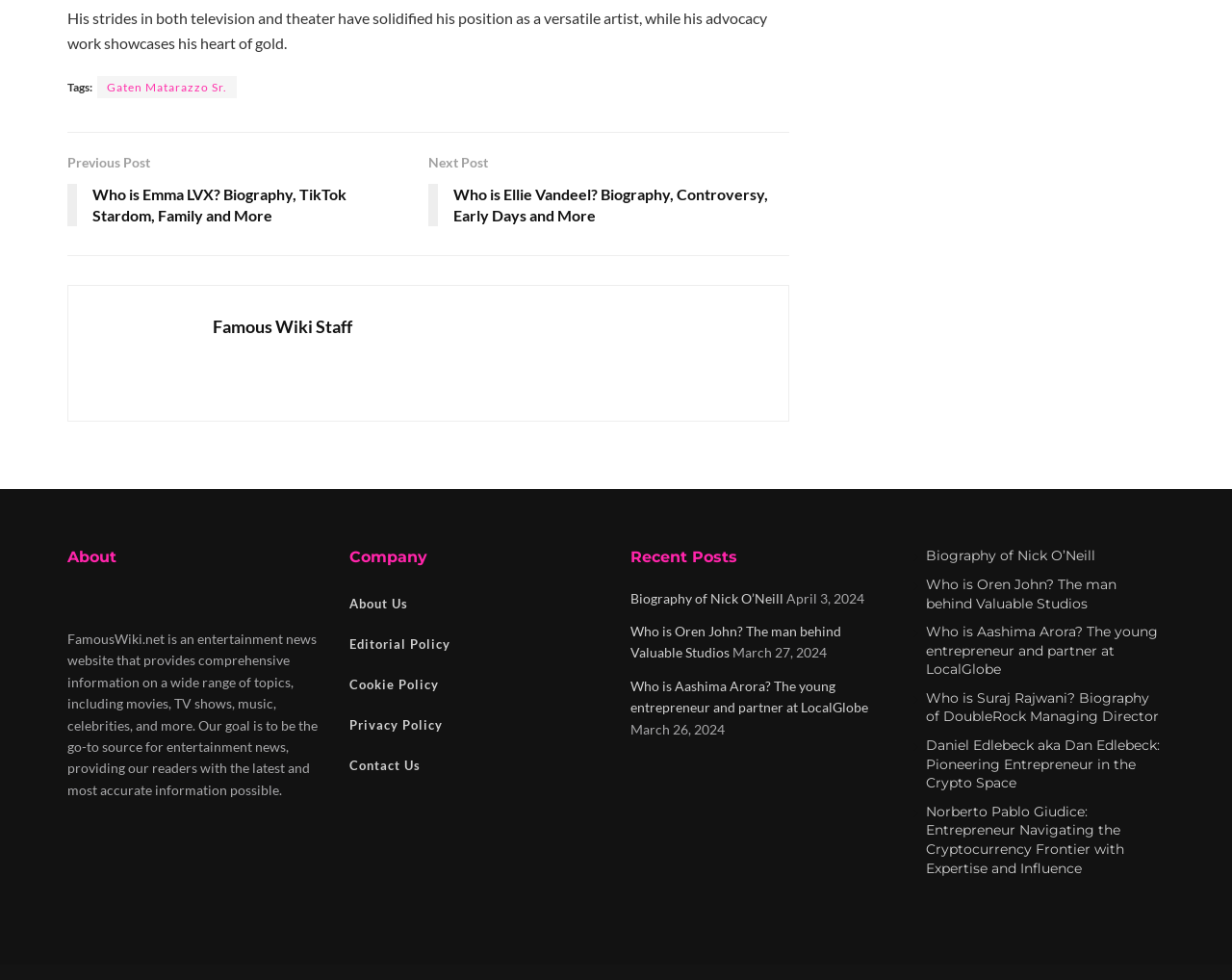Respond with a single word or short phrase to the following question: 
What is the name of the website?

FamousWiki.net